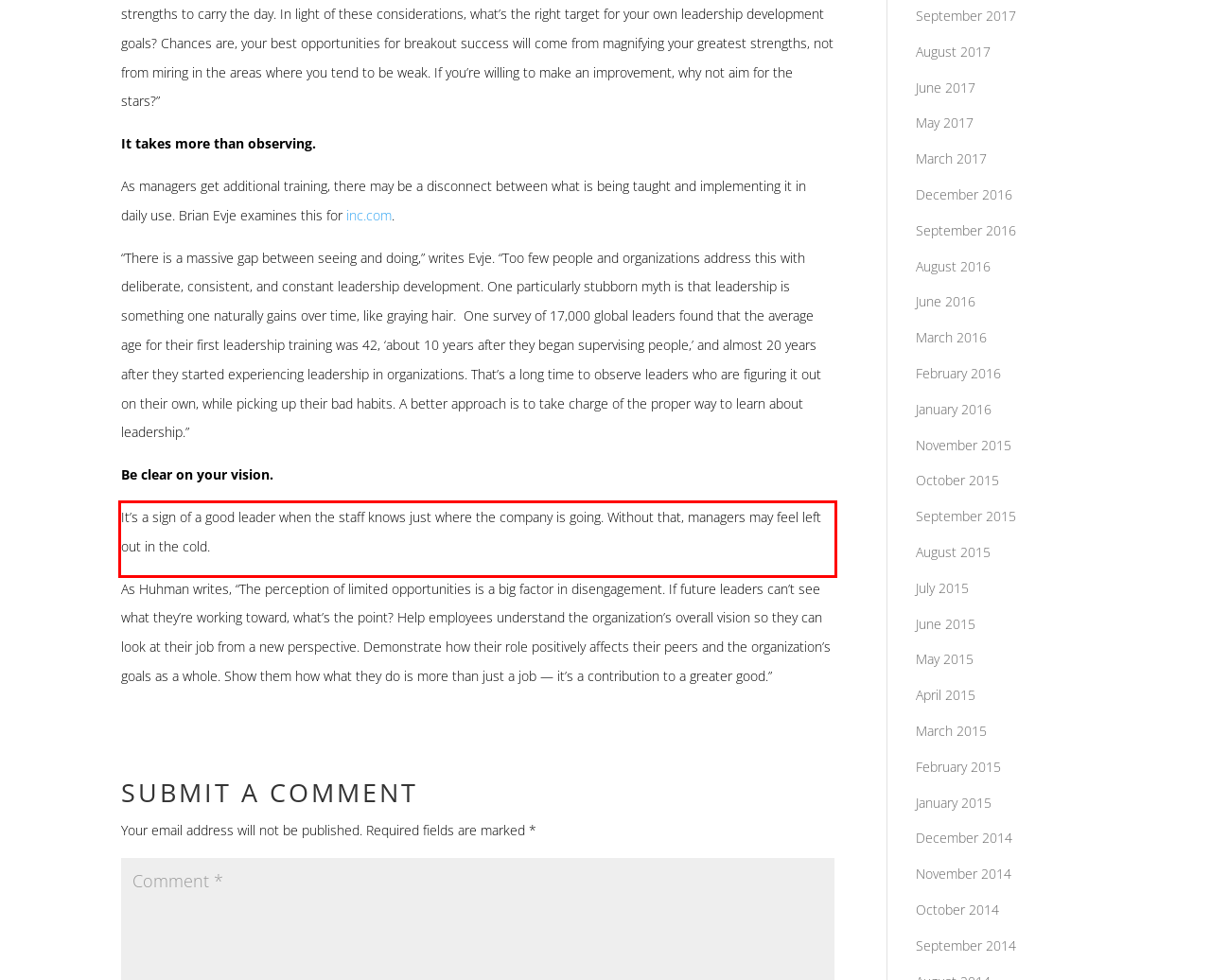Please recognize and transcribe the text located inside the red bounding box in the webpage image.

It’s a sign of a good leader when the staff knows just where the company is going. Without that, managers may feel left out in the cold.